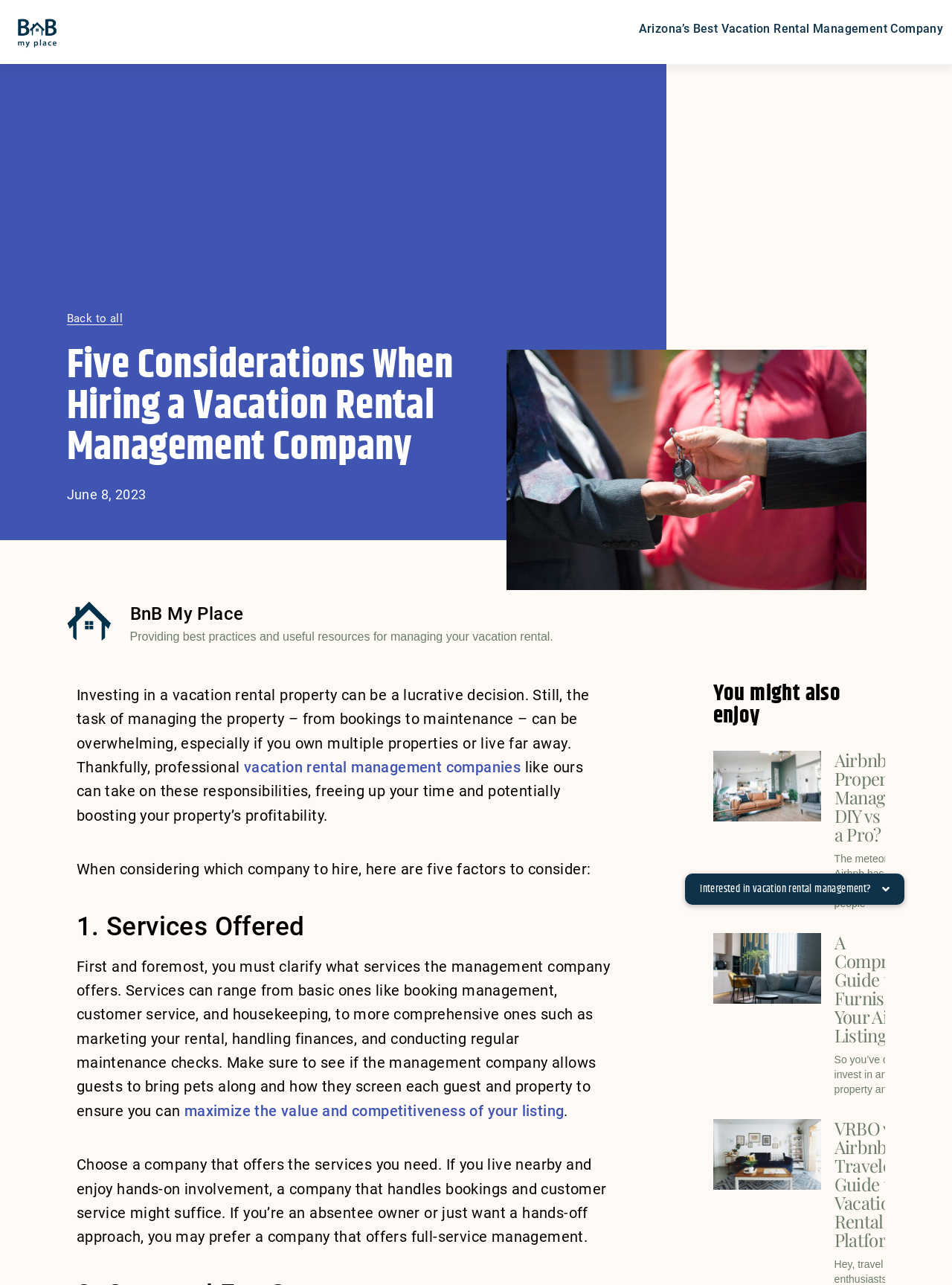Write an exhaustive caption that covers the webpage's main aspects.

The webpage is about vacation rental management, specifically highlighting the importance of choosing the right company to manage a vacation rental property. At the top left corner, there is a logo of "Air BnB My Place" with a link to the company's website. Next to the logo, there is a heading that reads "Arizona's Best Vacation Rental Management Company". 

Below the heading, there is a link to go "Back to all" and another heading that reads "Five Considerations When Hiring a Vacation Rental Management Company". The date "June 8, 2023" is displayed below the heading. 

On the right side of the page, there is an image of a vacation rental company in Tucson, handing over keys. Below the image, there is a heading that reads "BnB My Place" and a paragraph of text that describes the company's mission to provide best practices and useful resources for managing vacation rentals.

The main content of the page starts with a paragraph that explains the benefits of hiring a professional vacation rental management company. It is followed by a link to learn more about vacation rental management companies. The next section is divided into five considerations when hiring a management company, with the first consideration being the services offered by the company. 

There are three articles listed at the bottom of the page, each with an image, a heading, and a brief summary of the article. The articles are related to vacation rental management and Airbnb. 

Finally, there is a button at the bottom right corner of the page that reads "Interested in vacation rental management?"